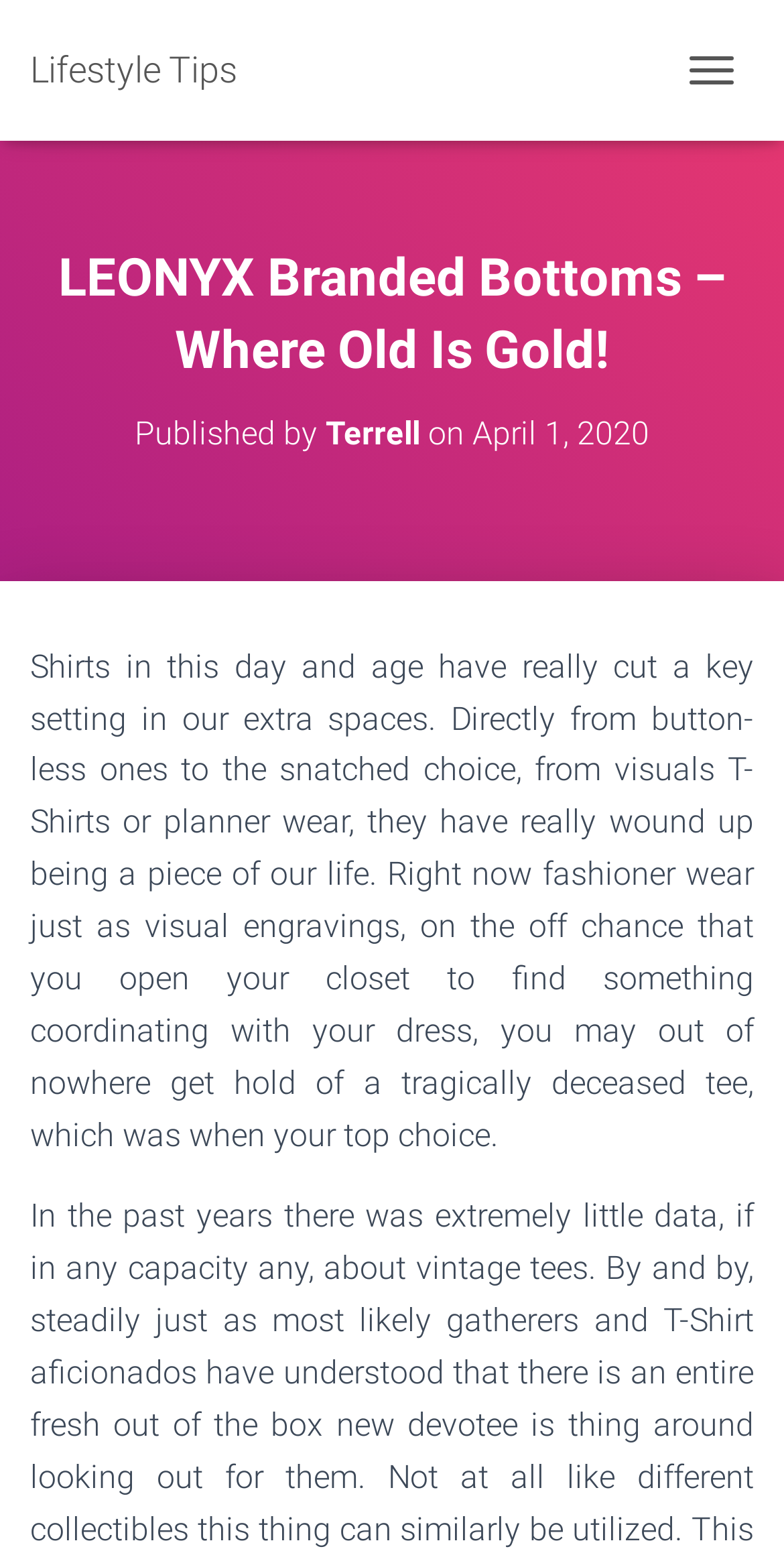Determine the bounding box coordinates of the UI element that matches the following description: "Terrell". The coordinates should be four float numbers between 0 and 1 in the format [left, top, right, bottom].

[0.415, 0.267, 0.536, 0.292]